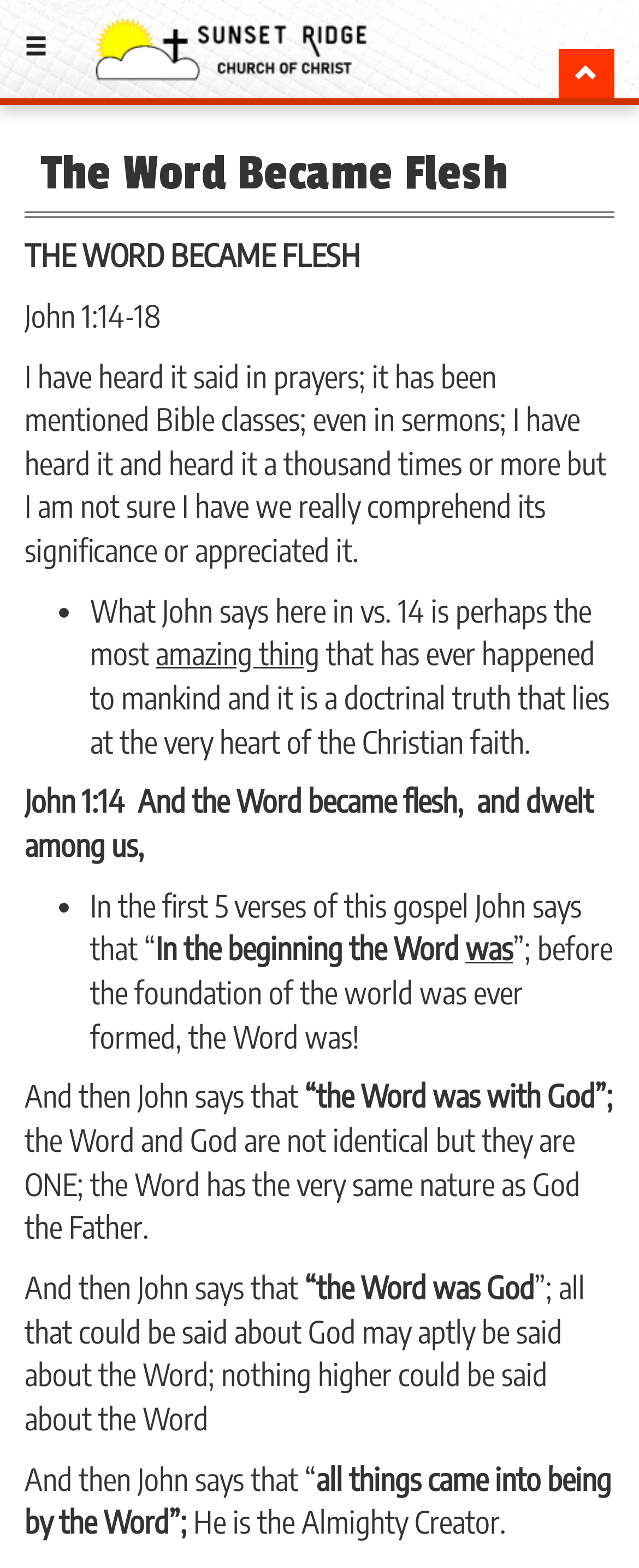Provide a one-word or brief phrase answer to the question:
What is the relationship between the Word and God?

They have the same nature